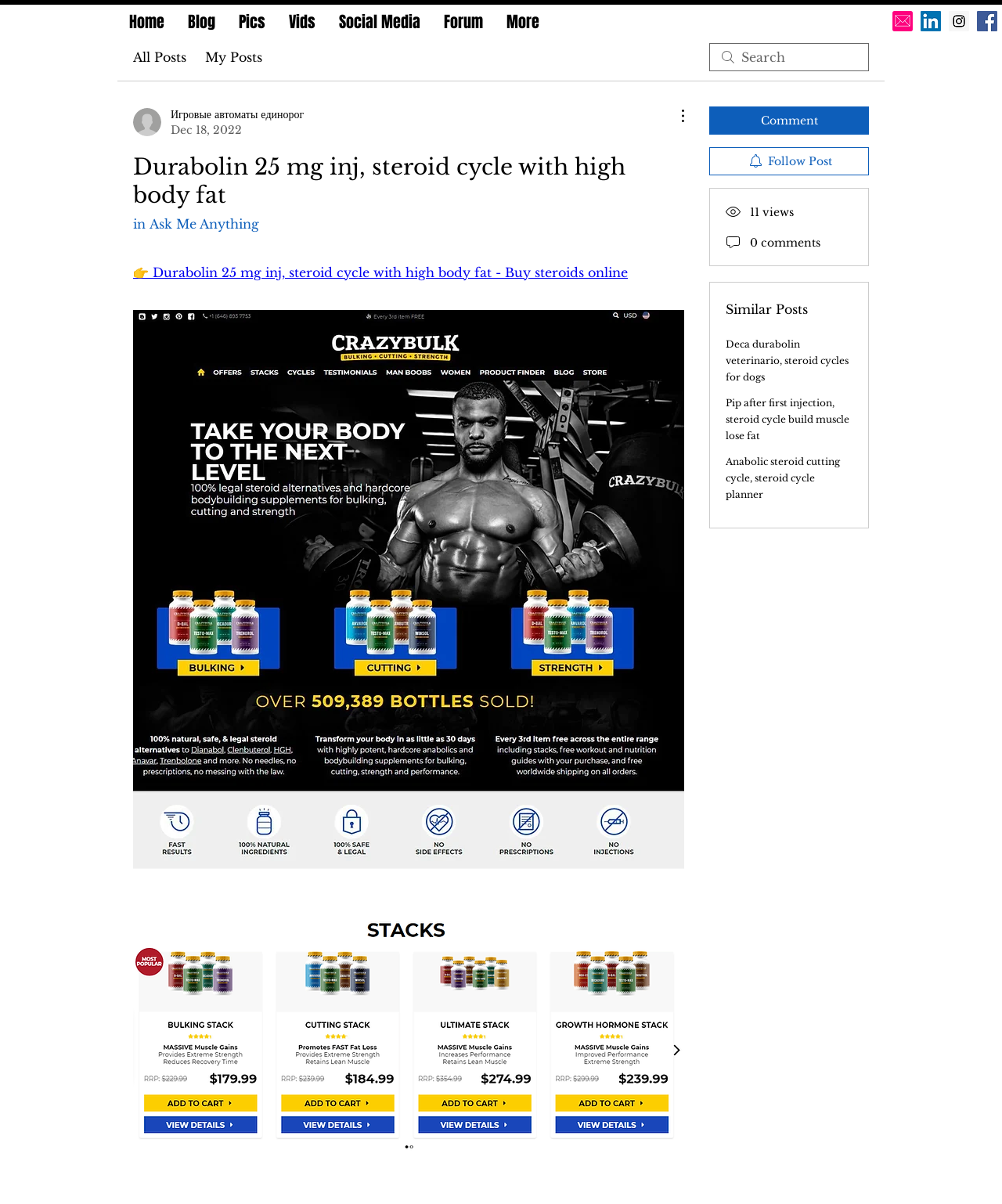Show the bounding box coordinates for the HTML element described as: "Resource Hub".

None